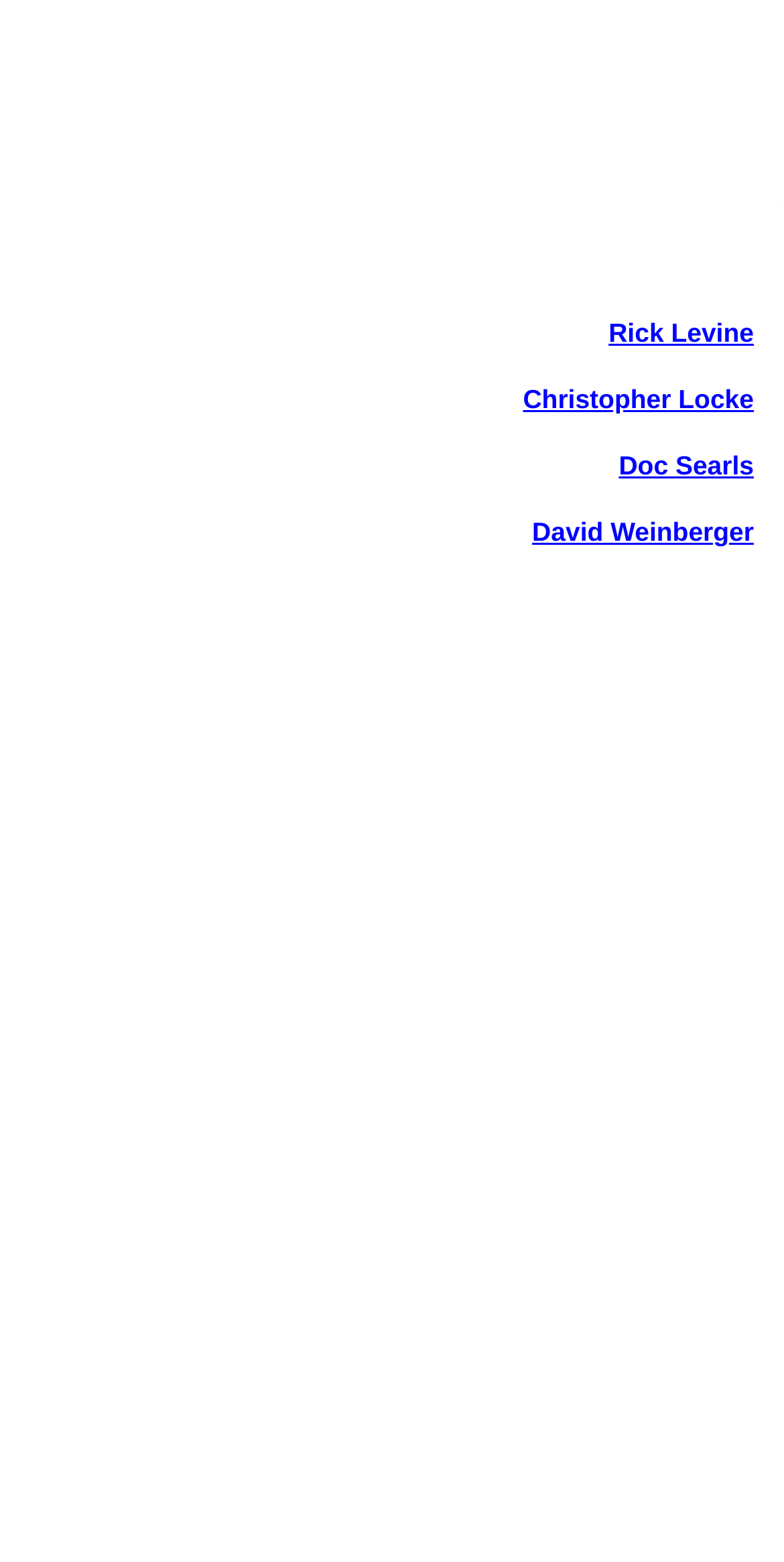Kindly respond to the following question with a single word or a brief phrase: 
What is the last name of the first author?

Levine